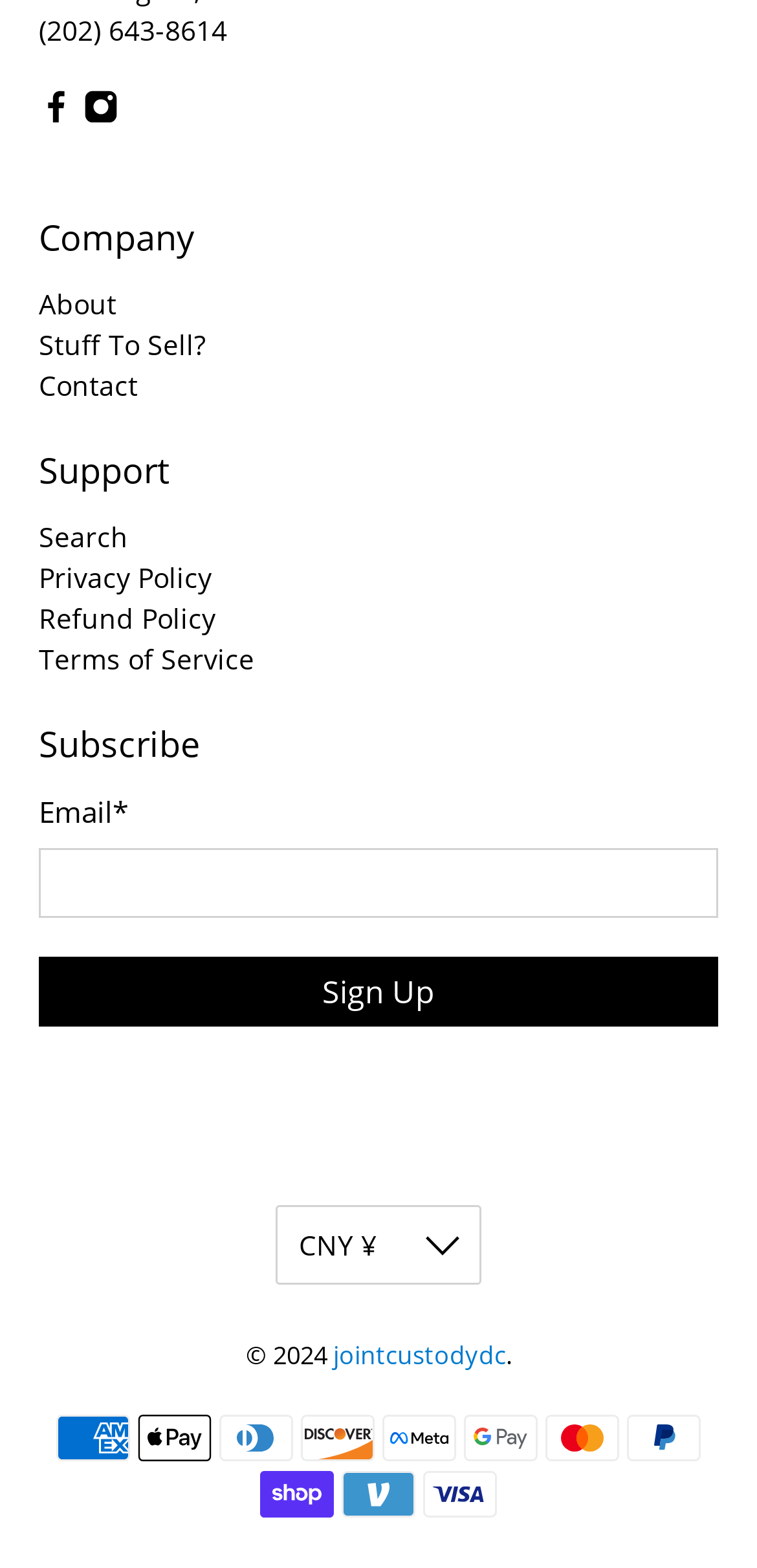Could you locate the bounding box coordinates for the section that should be clicked to accomplish this task: "Follow on Facebook".

[0.051, 0.061, 0.097, 0.084]